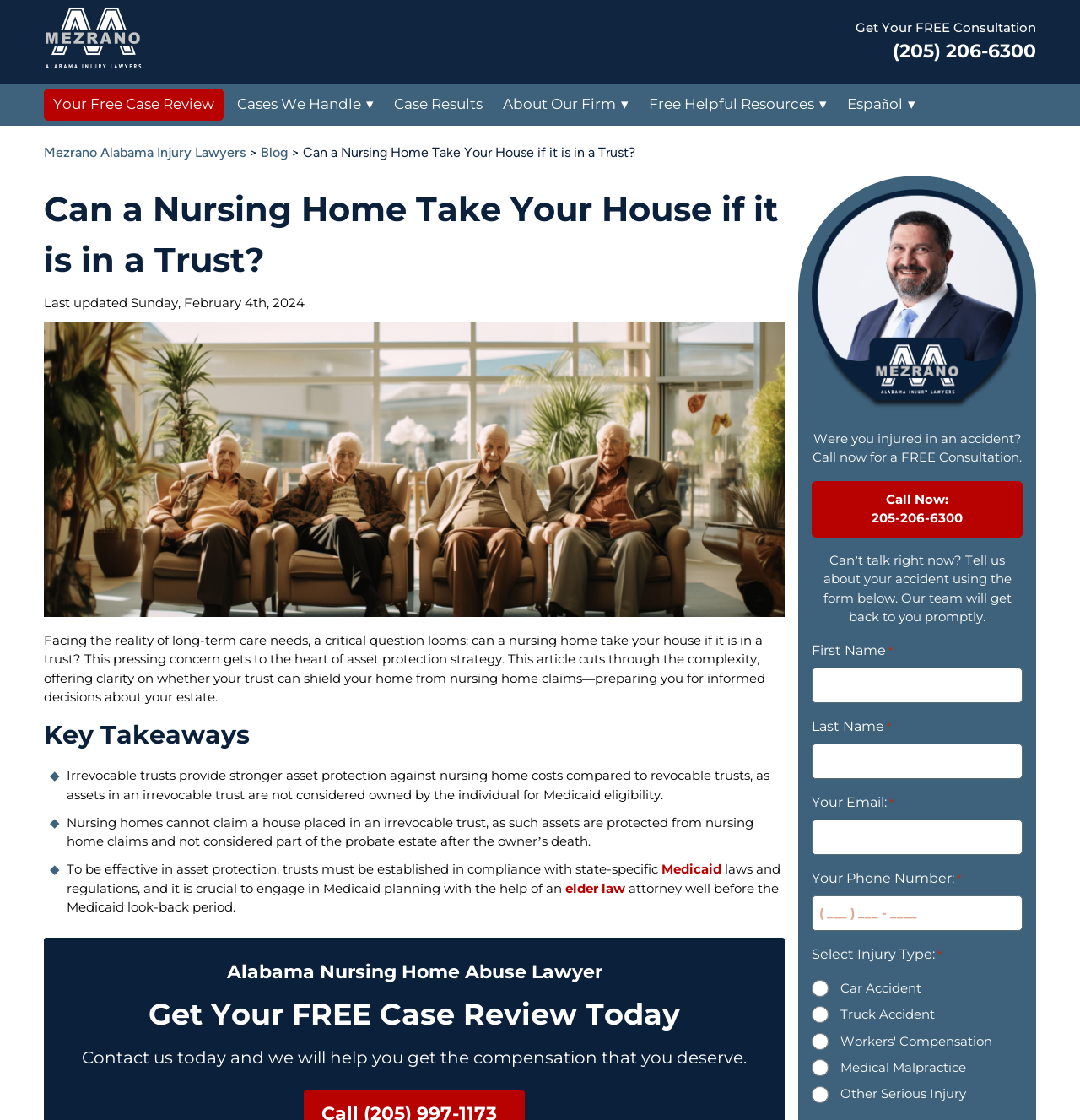Kindly provide the bounding box coordinates of the section you need to click on to fulfill the given instruction: "Click the 'Get Your FREE Consultation' link".

[0.792, 0.017, 0.959, 0.031]